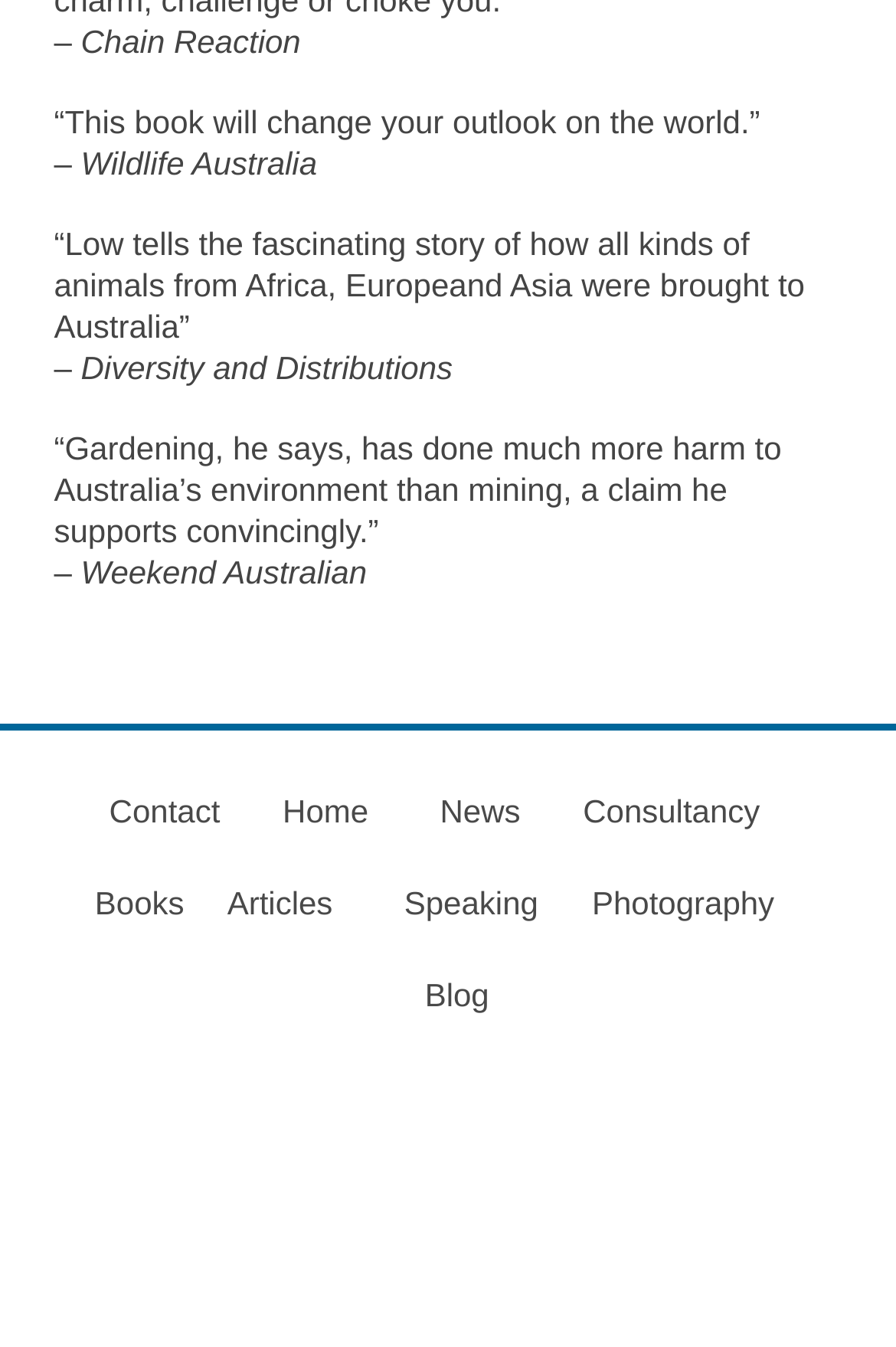Find the bounding box coordinates of the element I should click to carry out the following instruction: "View News".

[0.491, 0.588, 0.581, 0.616]